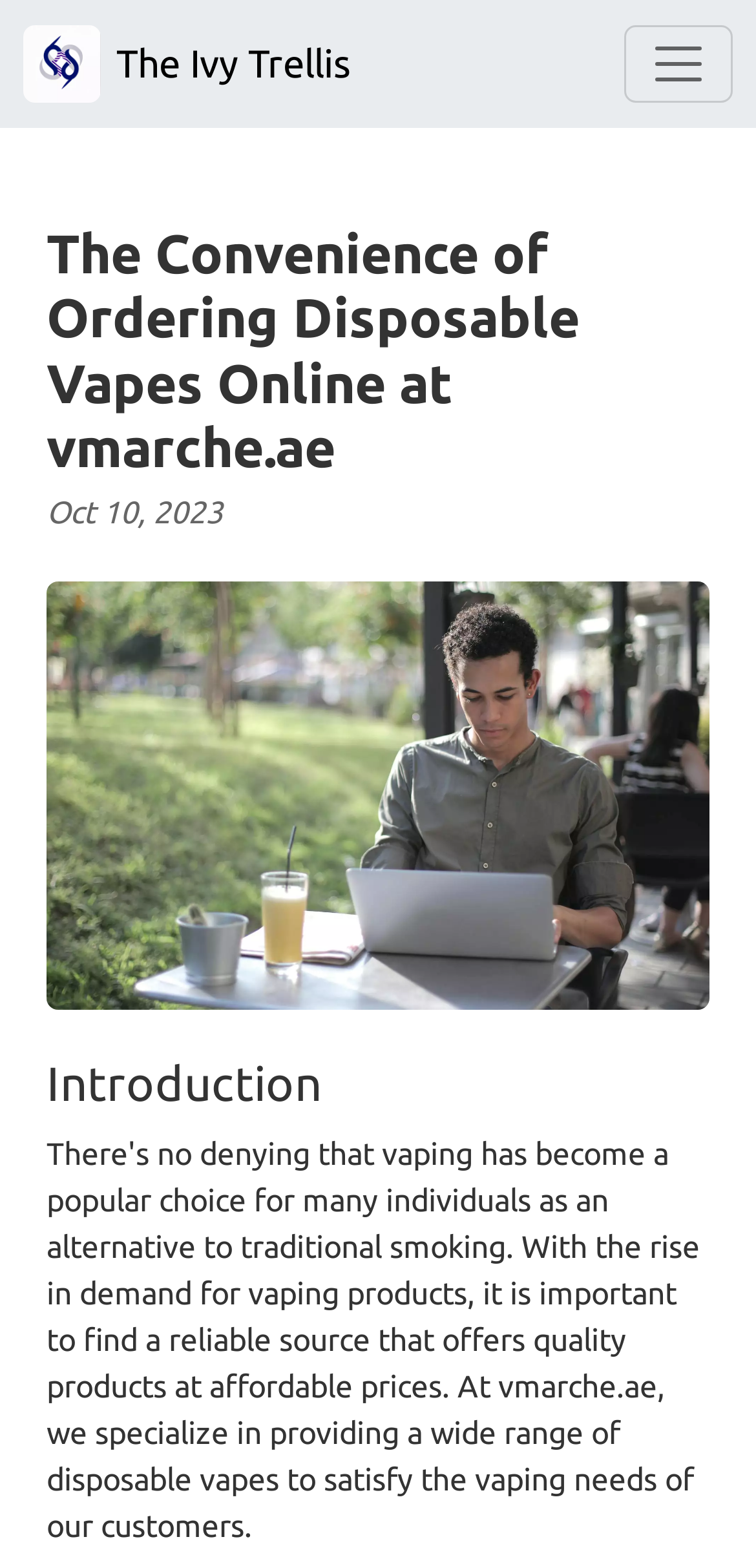Give the bounding box coordinates for this UI element: "aria-label="Toggle navigation"". The coordinates should be four float numbers between 0 and 1, arranged as [left, top, right, bottom].

[0.826, 0.016, 0.969, 0.066]